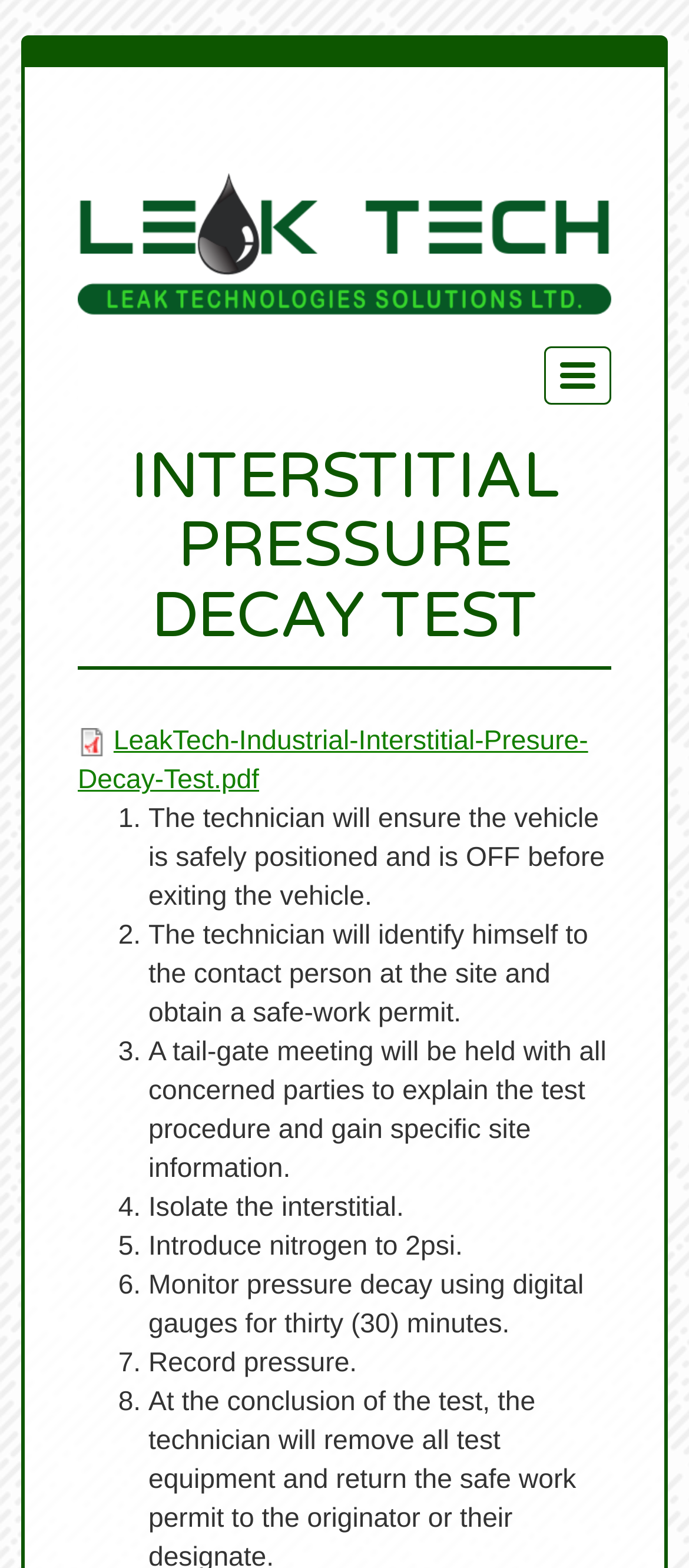What is the purpose of the tail-gate meeting?
Please provide a single word or phrase as your answer based on the image.

Explain test procedure